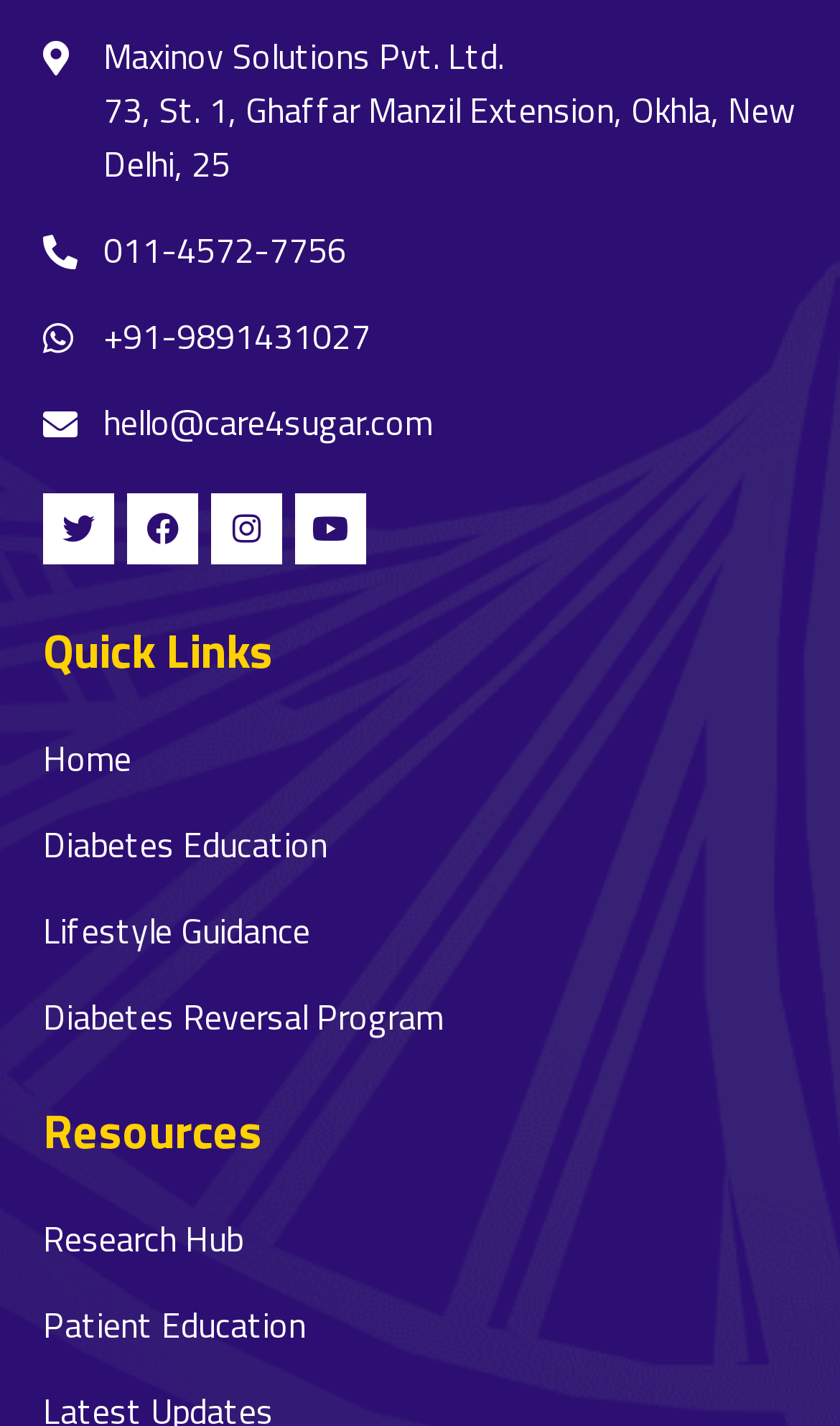What is the phone number?
Analyze the screenshot and provide a detailed answer to the question.

The phone number can be found in the middle section of the webpage, which is '011-4572-7756' as indicated by the link element with bounding box coordinates [0.051, 0.156, 0.413, 0.194].